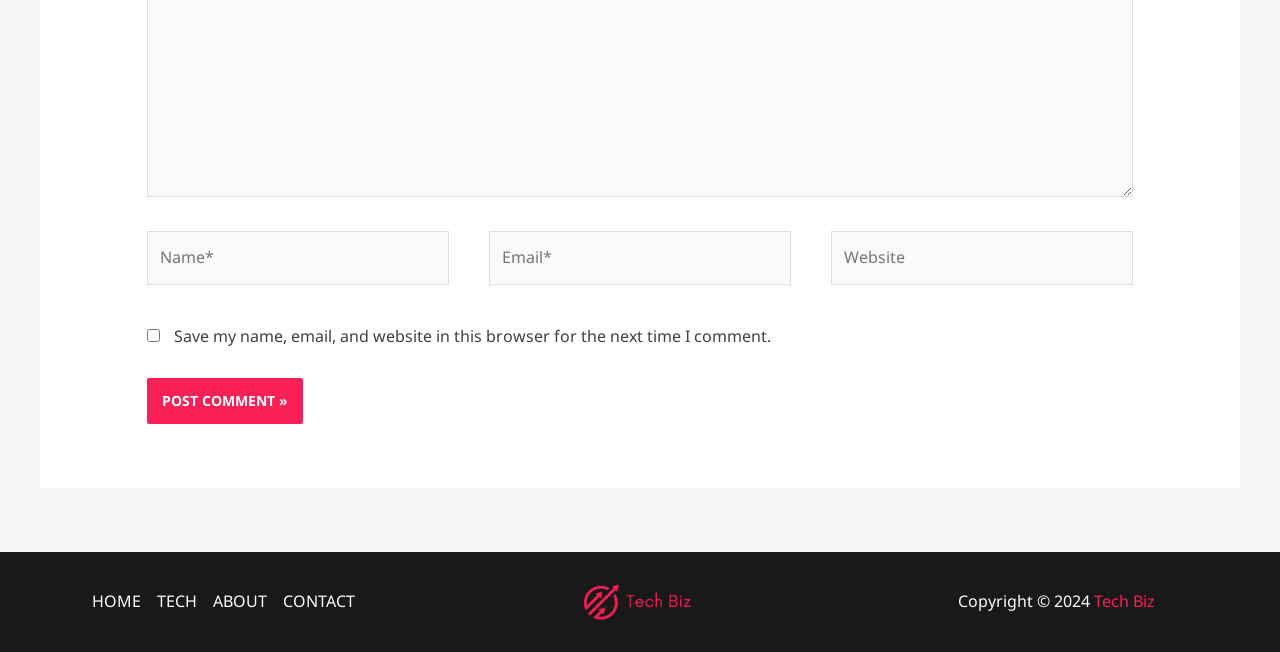Provide a brief response in the form of a single word or phrase:
How many navigation links are there?

4